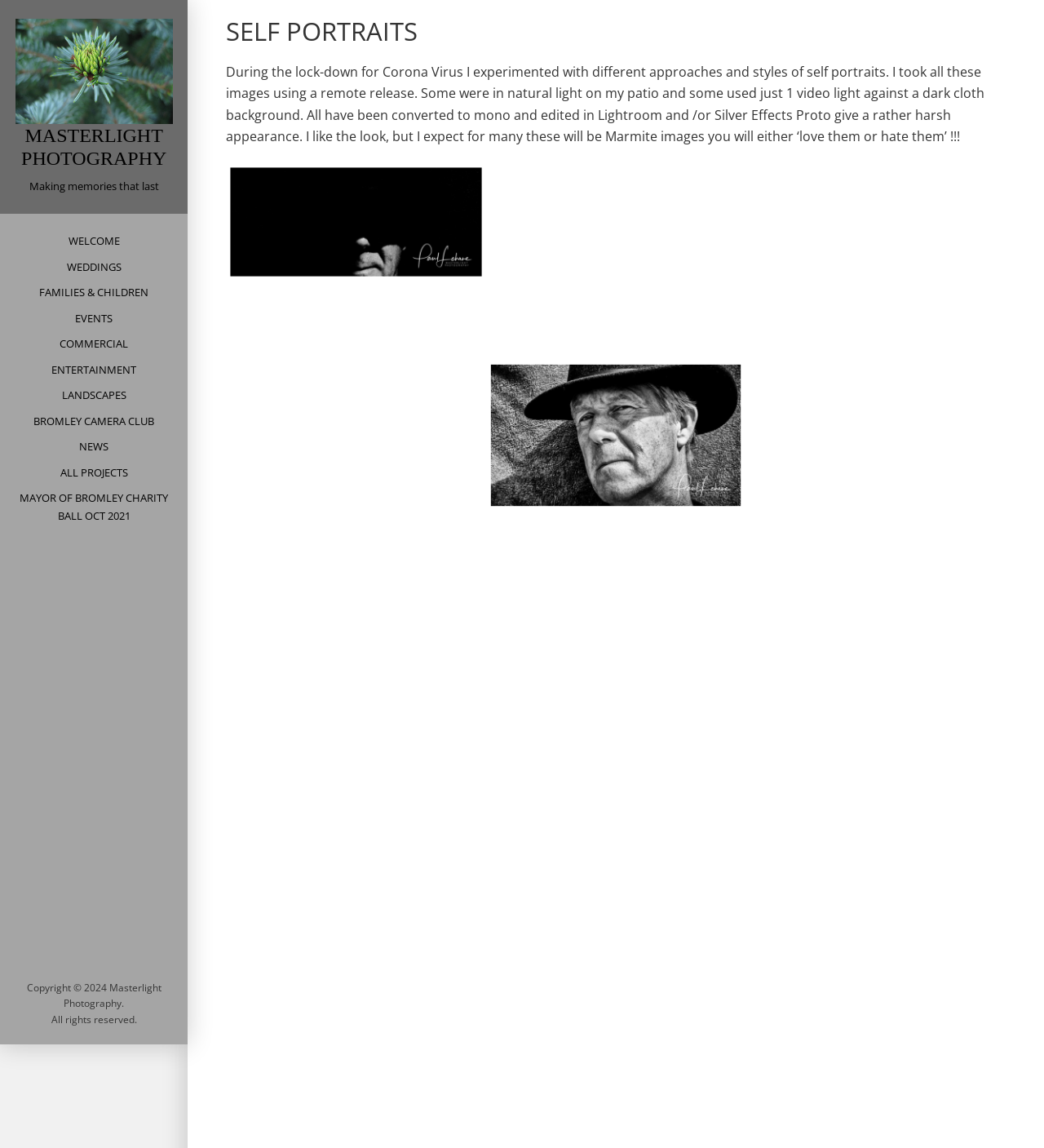Provide the bounding box coordinates for the area that should be clicked to complete the instruction: "Click on Masterlight Photography logo".

[0.015, 0.017, 0.165, 0.108]